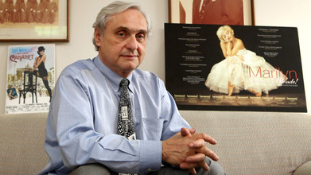Respond with a single word or phrase to the following question: Who is featured on the prominent poster?

Marilyn Monroe